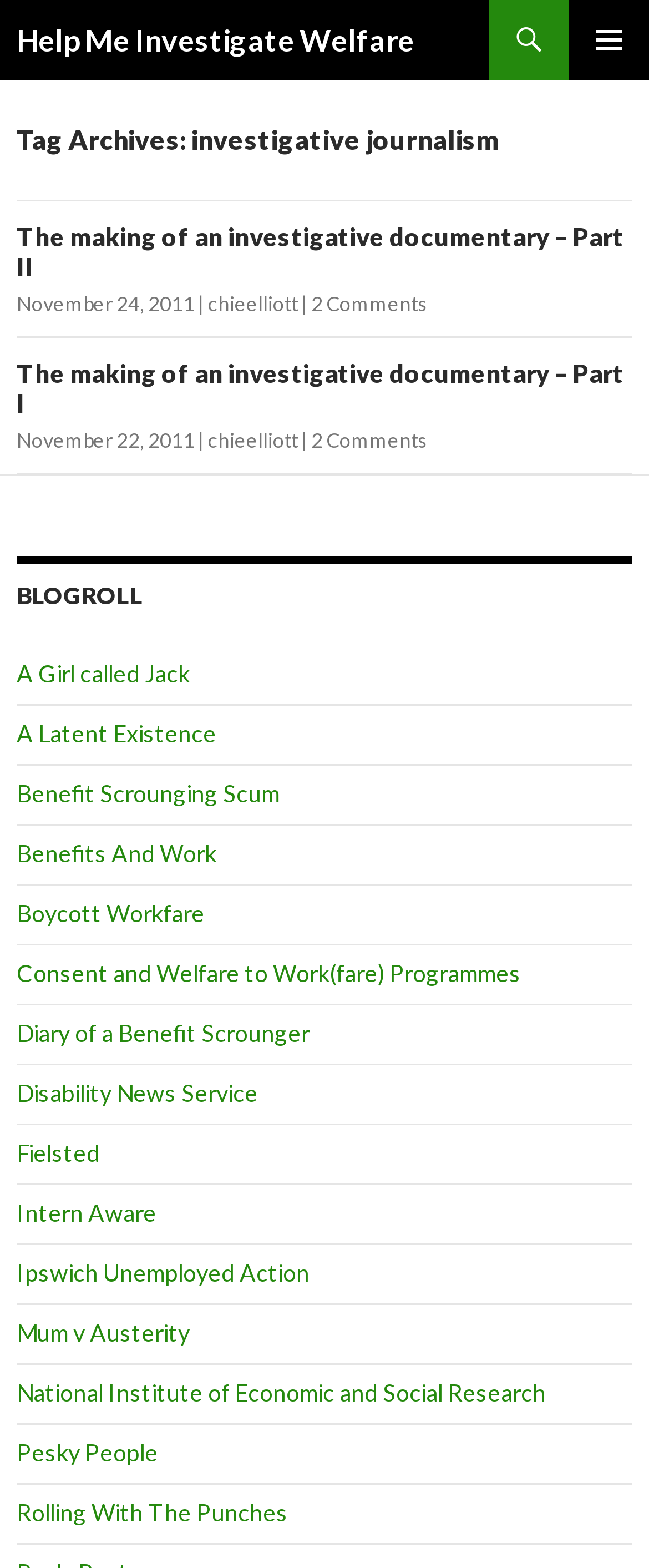Find the bounding box coordinates of the clickable region needed to perform the following instruction: "Visit 'A Girl called Jack' blog". The coordinates should be provided as four float numbers between 0 and 1, i.e., [left, top, right, bottom].

[0.026, 0.42, 0.292, 0.438]